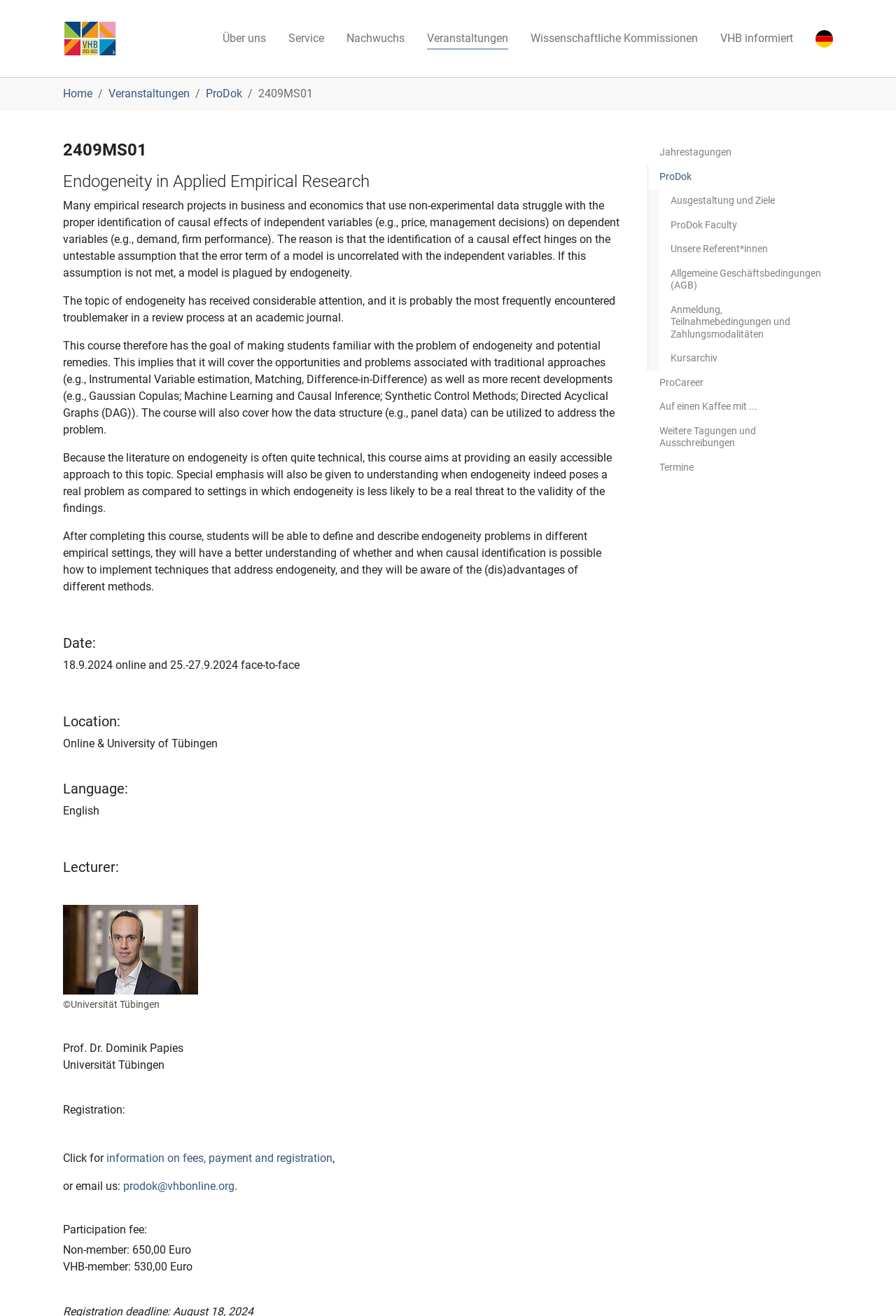Construct a comprehensive caption that outlines the webpage's structure and content.

This webpage appears to be a course description page for a academic course titled "2409MS01" with a focus on "Endogeneity in Applied Empirical Research". 

At the top of the page, there is a logo of "SEWOBE" on the left side, followed by a navigation menu with links to "Über uns", "Service", "Nachwuchs", "Veranstaltungen", "Wissenschaftliche Kommissionen", and "VHB informiert". 

Below the navigation menu, there is a breadcrumb navigation section with links to "Home", "Veranstaltungen", "ProDok", and the current page "2409MS01". 

The main content of the page is divided into several sections. The first section is a heading with the title "2409MS01" followed by a brief introduction to the course. 

The next section describes the problem of endogeneity in empirical research, its importance, and the goals of the course. This section is divided into several paragraphs of text, which provide a detailed explanation of the topic. 

Following this, there are sections that provide information about the course, including the date, location, language, lecturer, and registration details. The lecturer's information is accompanied by two images, one of which appears to be a university logo. 

The registration section provides a link to more information on fees, payment, and registration, as well as an email address to contact for more information. 

Finally, the page provides information about the participation fee, with different rates for non-members and VHB members. 

At the bottom of the page, there is a link to scroll back to the top of the page.